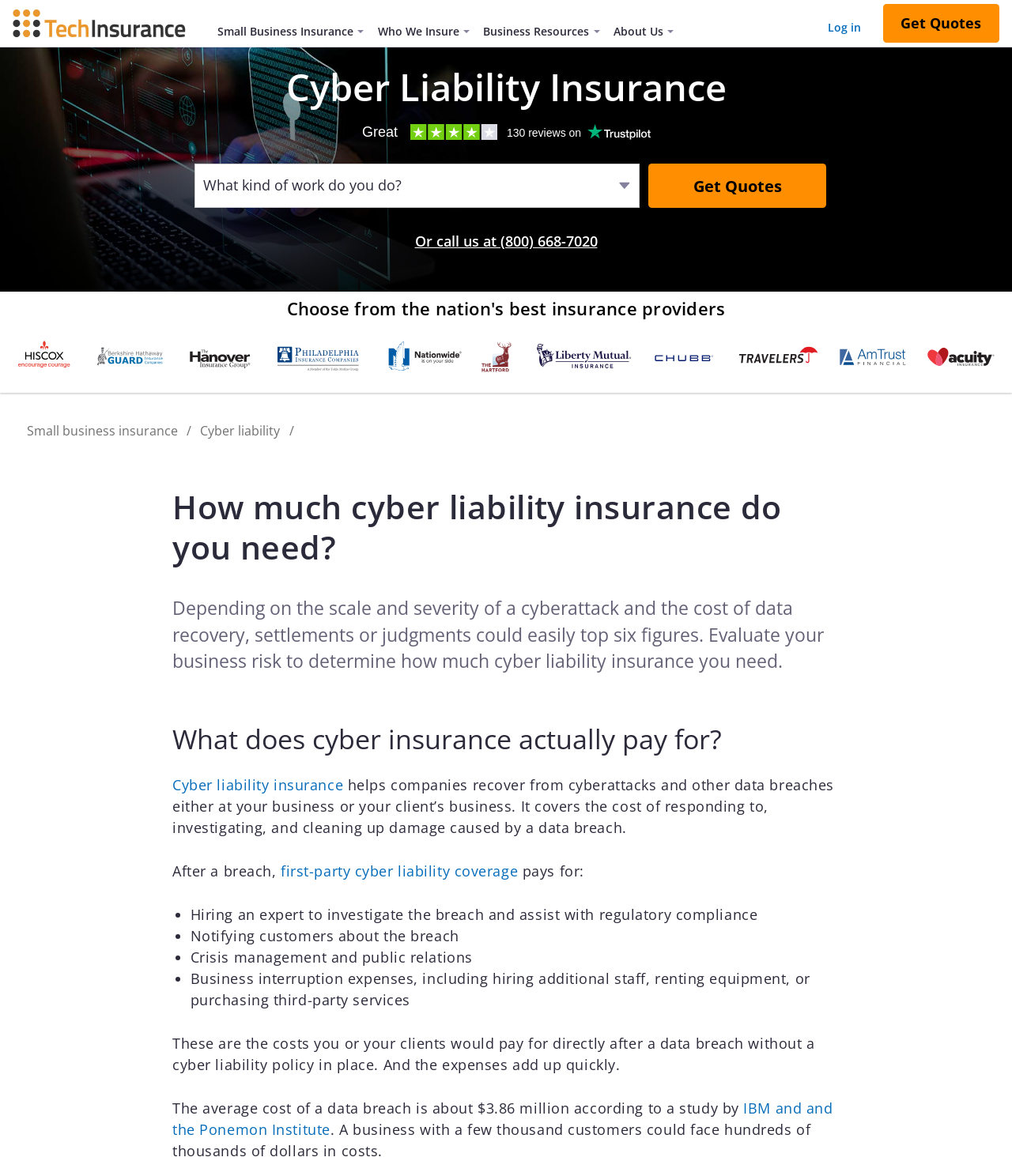Please find the bounding box coordinates in the format (top-left x, top-left y, bottom-right x, bottom-right y) for the given element description. Ensure the coordinates are floating point numbers between 0 and 1. Description: Small Business Insurance

[0.208, 0.0, 0.366, 0.04]